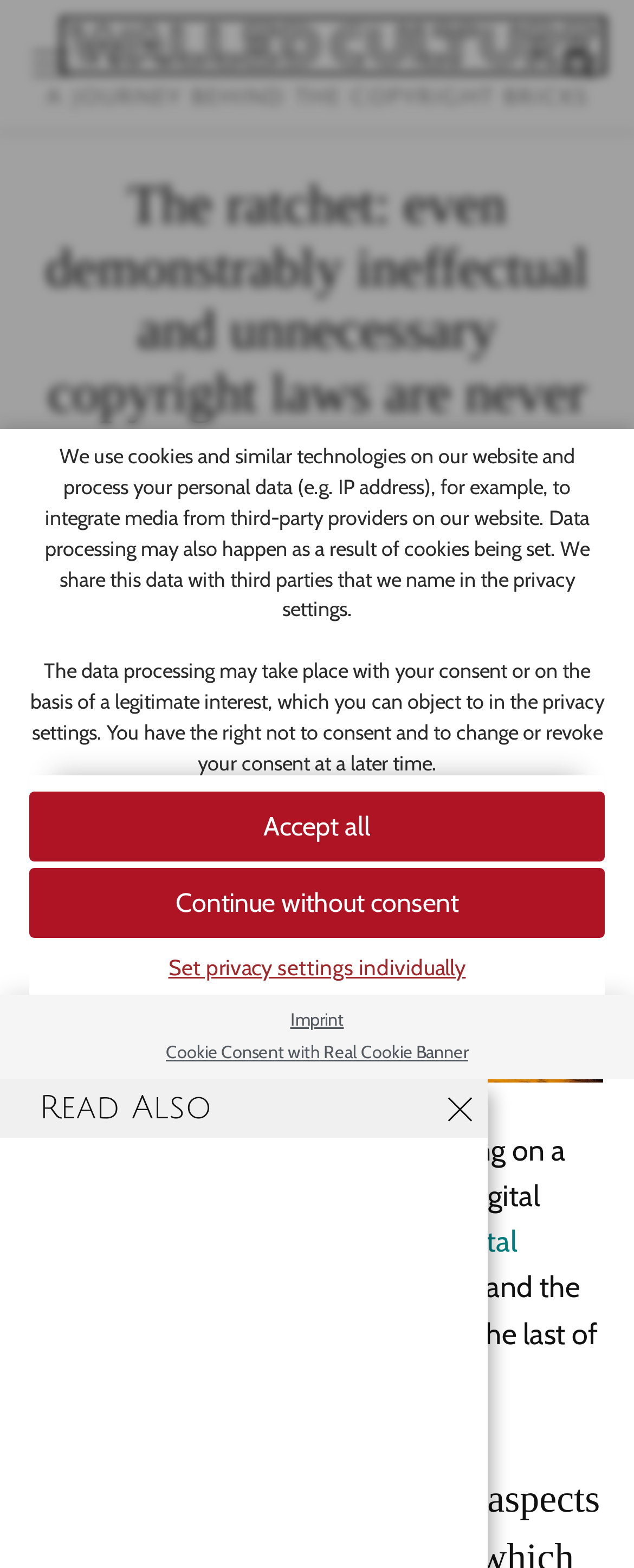What is the name of the technology used for cookie consent?
Analyze the screenshot and provide a detailed answer to the question.

The link 'Cookie Consent with Real Cookie Banner' is available at the bottom of the webpage, which implies that the website uses Real Cookie Banner technology for managing cookie consent.